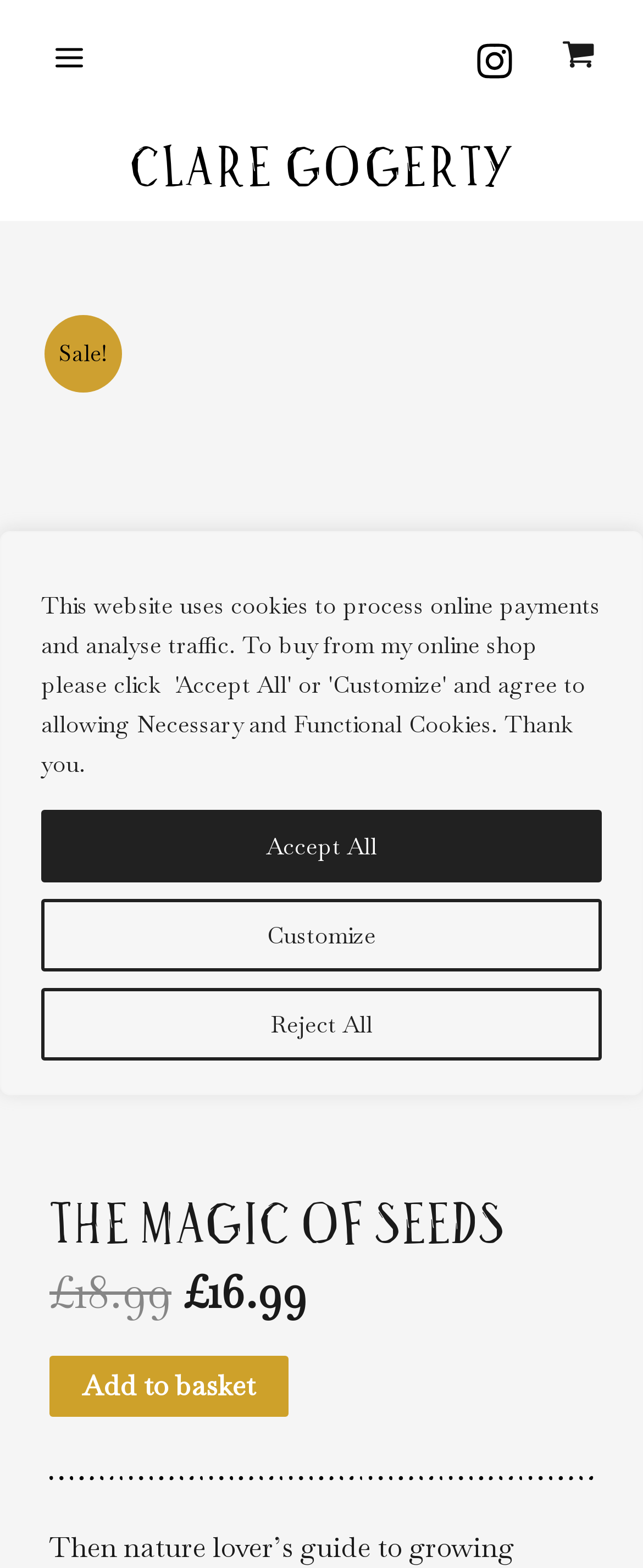Please identify the bounding box coordinates of the clickable area that will allow you to execute the instruction: "Go to Clare Gogerty's page".

[0.201, 0.092, 0.799, 0.128]